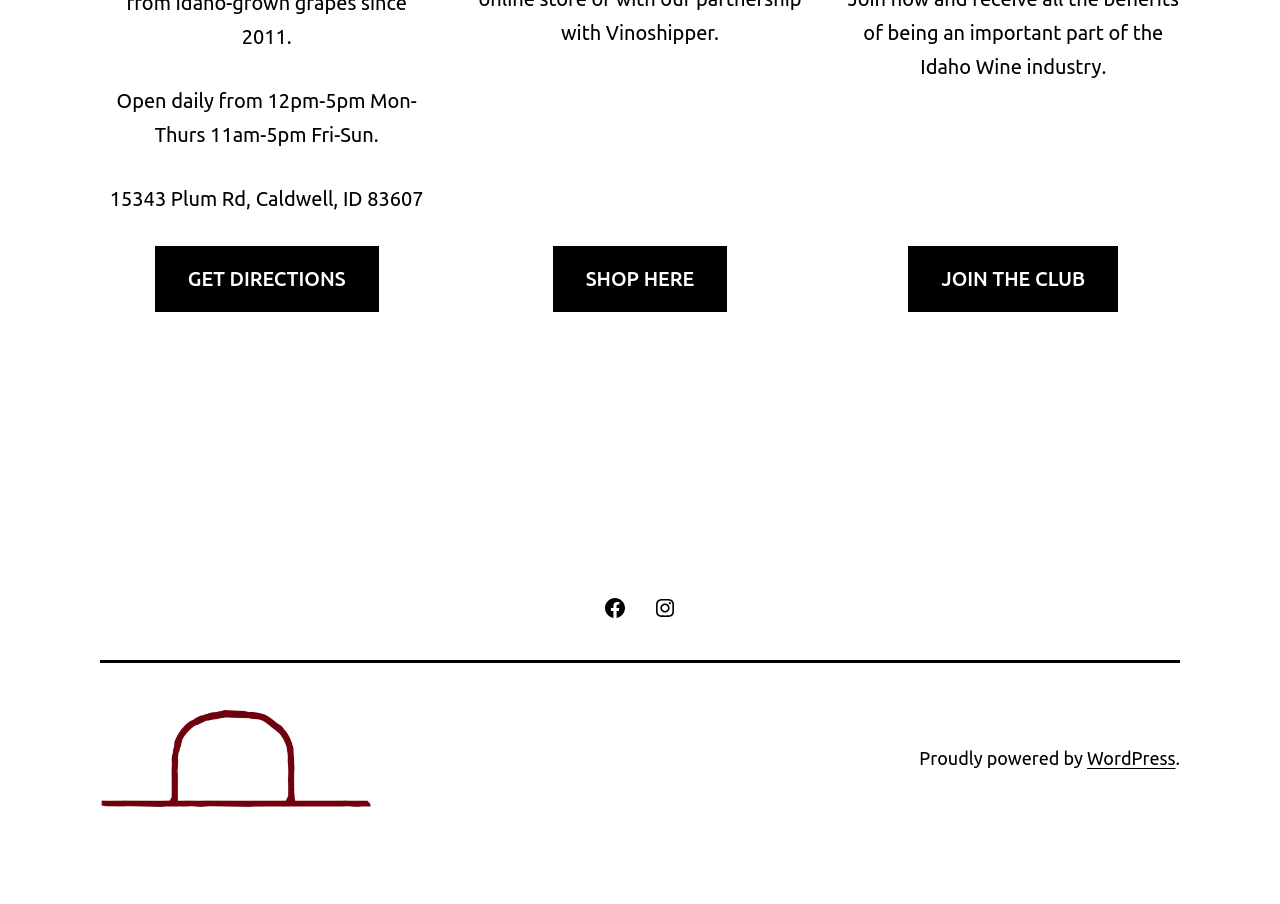Give a one-word or short phrase answer to this question: 
What social media platforms is the location on?

Facebook, Instagram